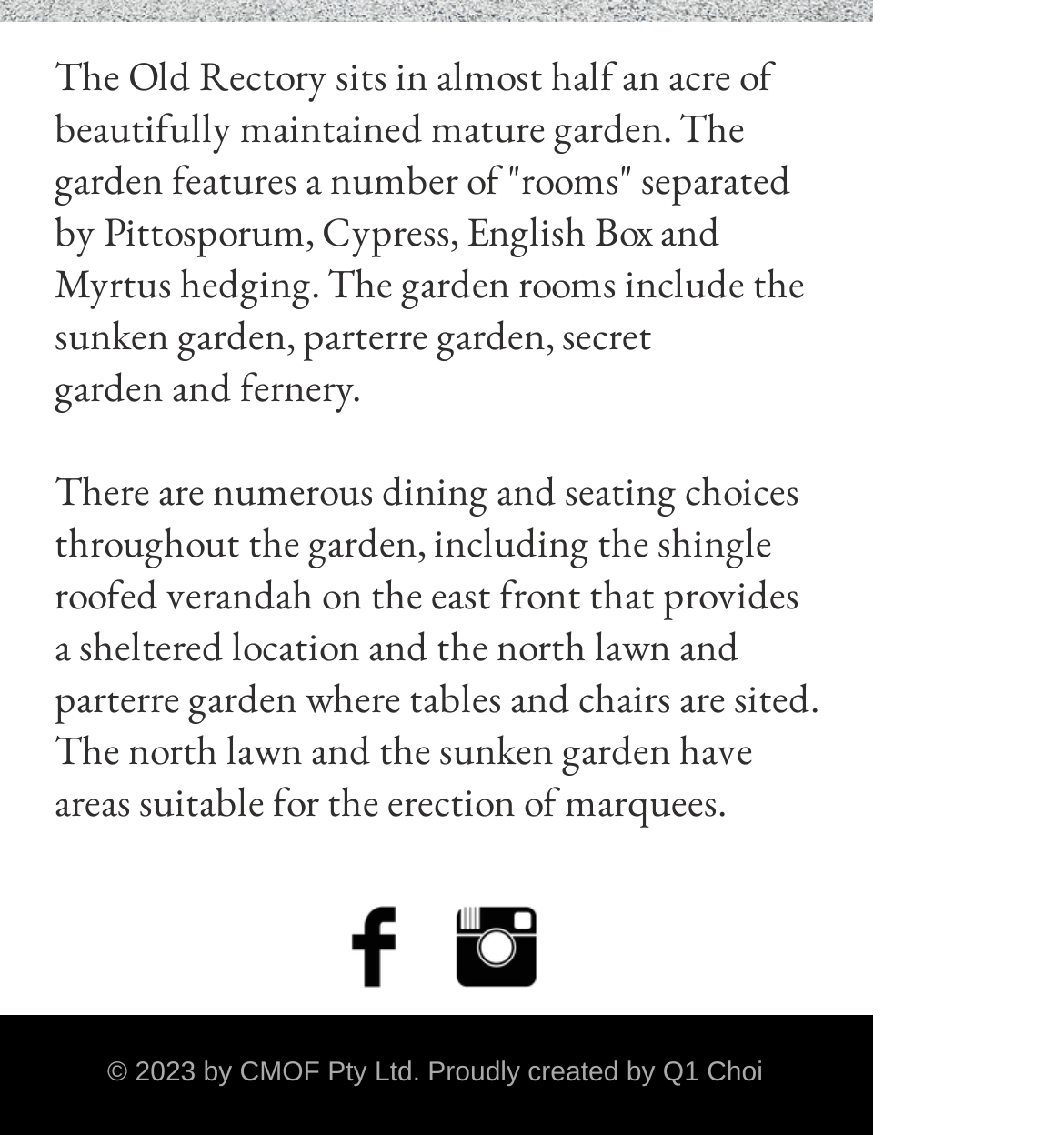Provide the bounding box coordinates for the specified HTML element described in this description: "Q1 Choi". The coordinates should be four float numbers ranging from 0 to 1, in the format [left, top, right, bottom].

[0.623, 0.933, 0.717, 0.959]